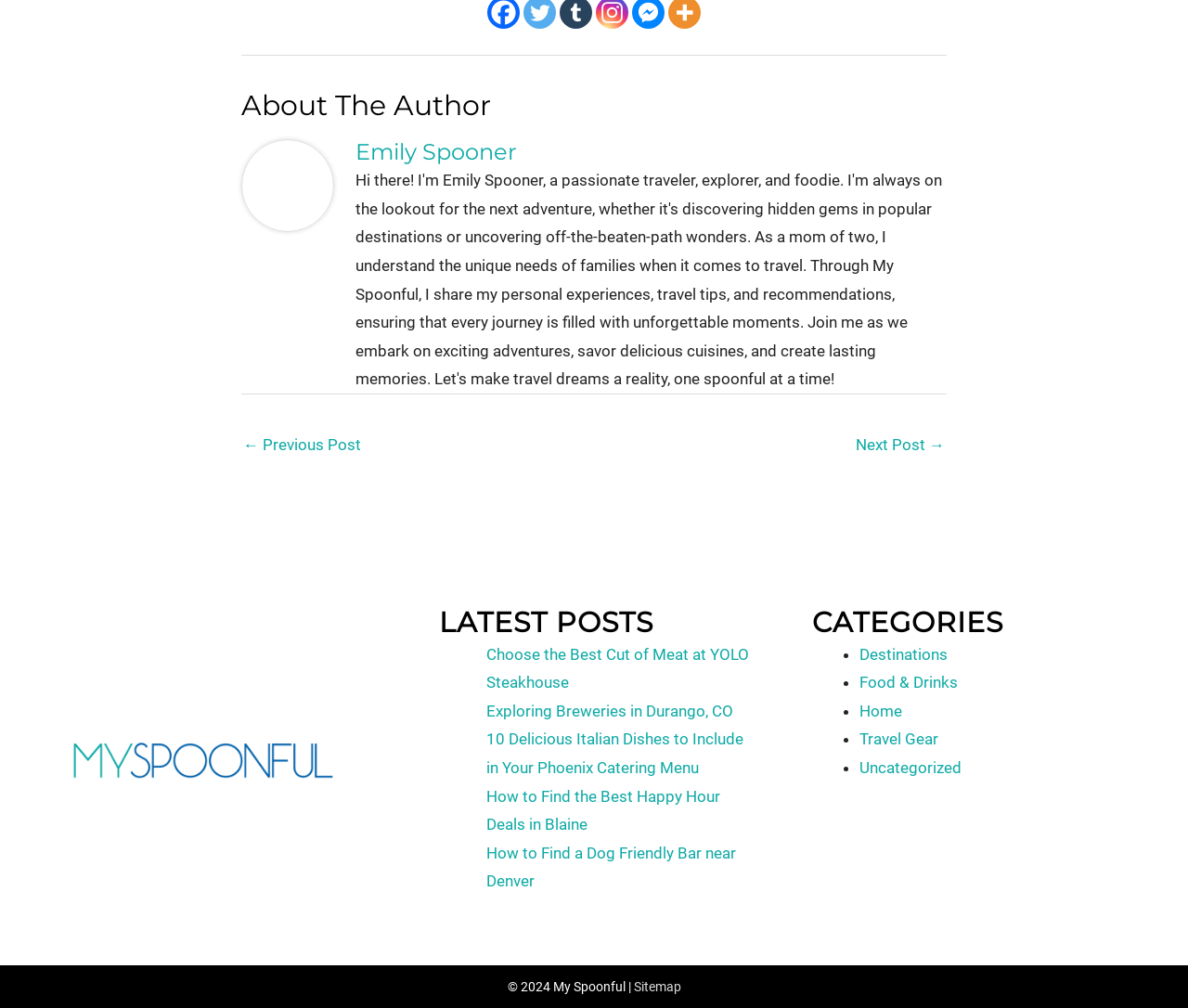Can you specify the bounding box coordinates for the region that should be clicked to fulfill this instruction: "View Emily Spooner's profile".

[0.299, 0.138, 0.797, 0.165]